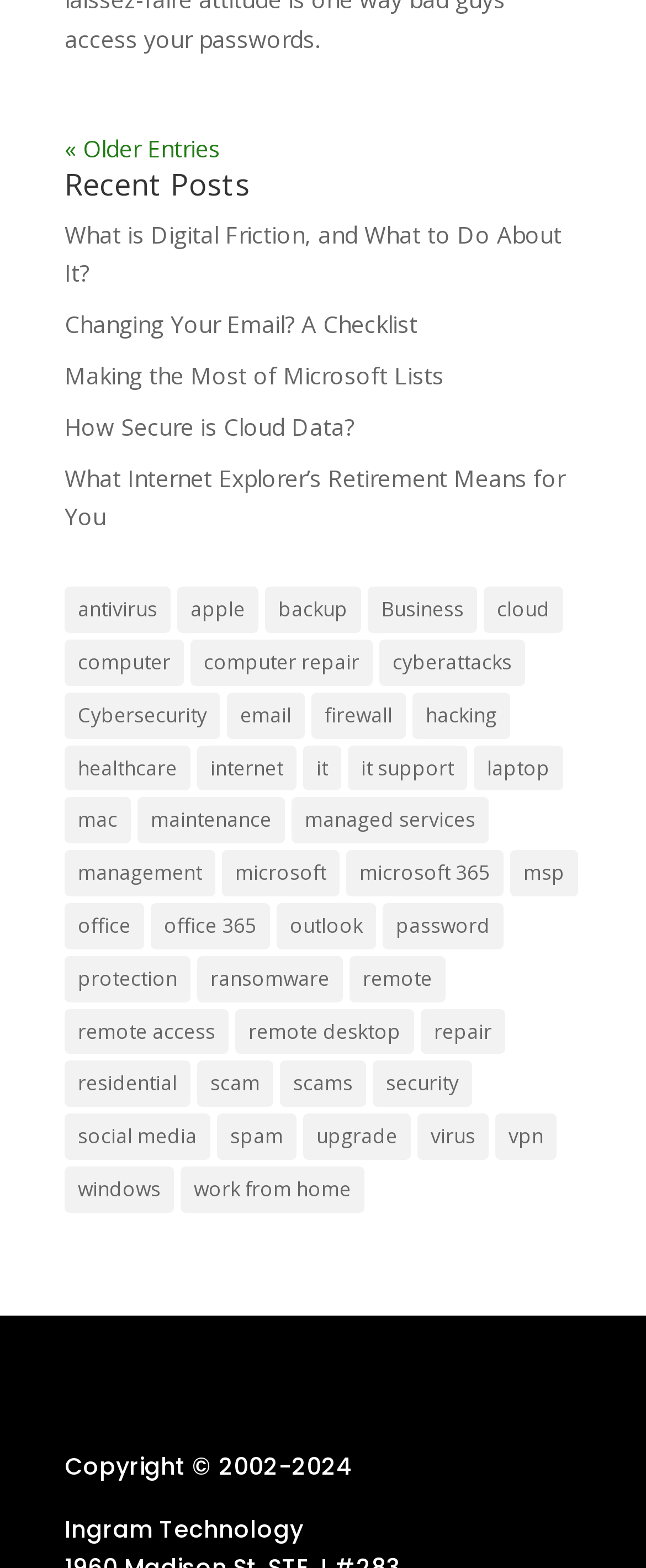What is the name of the company mentioned at the bottom of the page?
Answer with a single word or short phrase according to what you see in the image.

Ingram Technology